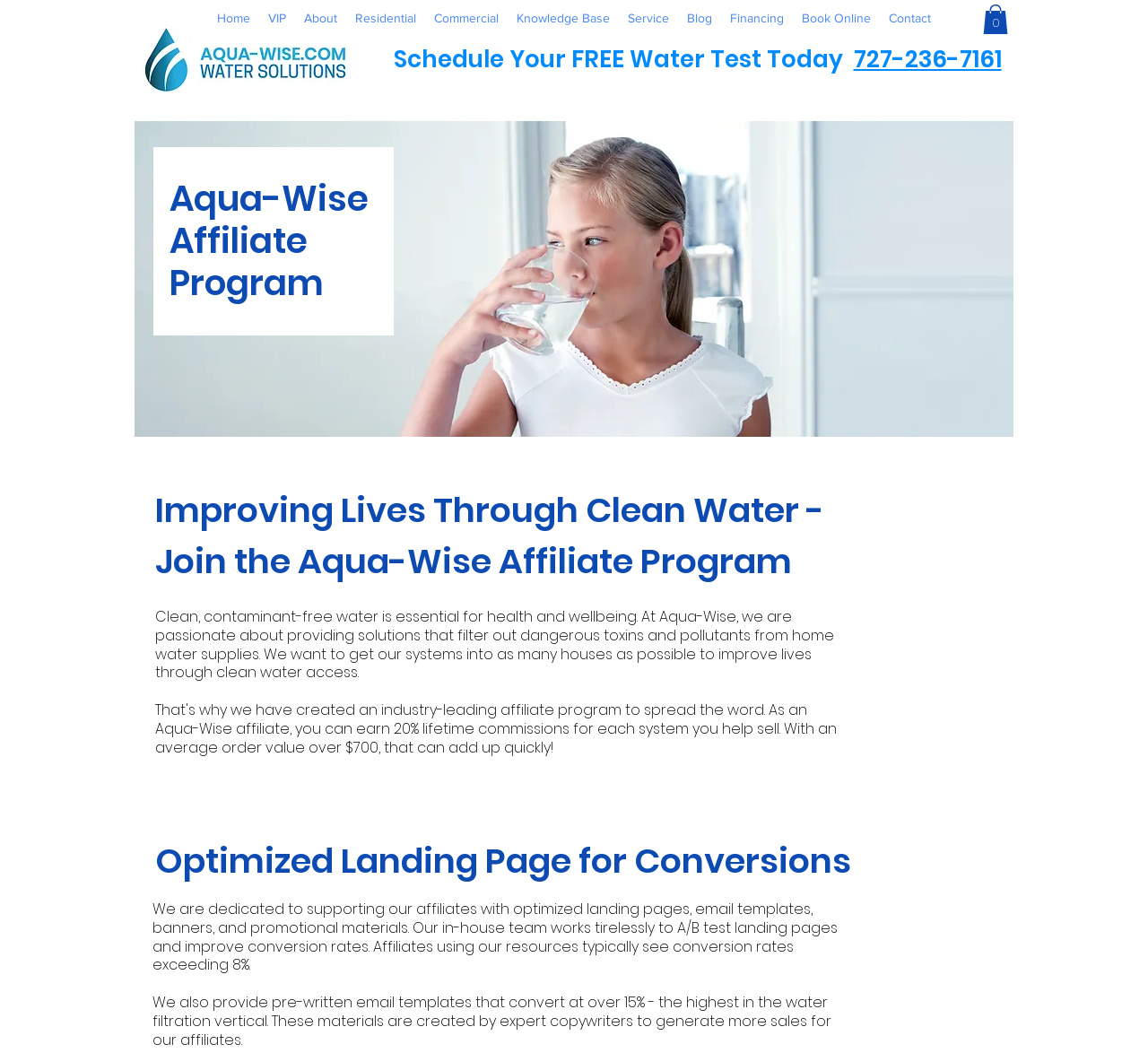Predict the bounding box coordinates of the area that should be clicked to accomplish the following instruction: "Click the Aqua-Wise Water Solutions Logo". The bounding box coordinates should consist of four float numbers between 0 and 1, i.e., [left, top, right, bottom].

[0.117, 0.024, 0.317, 0.09]